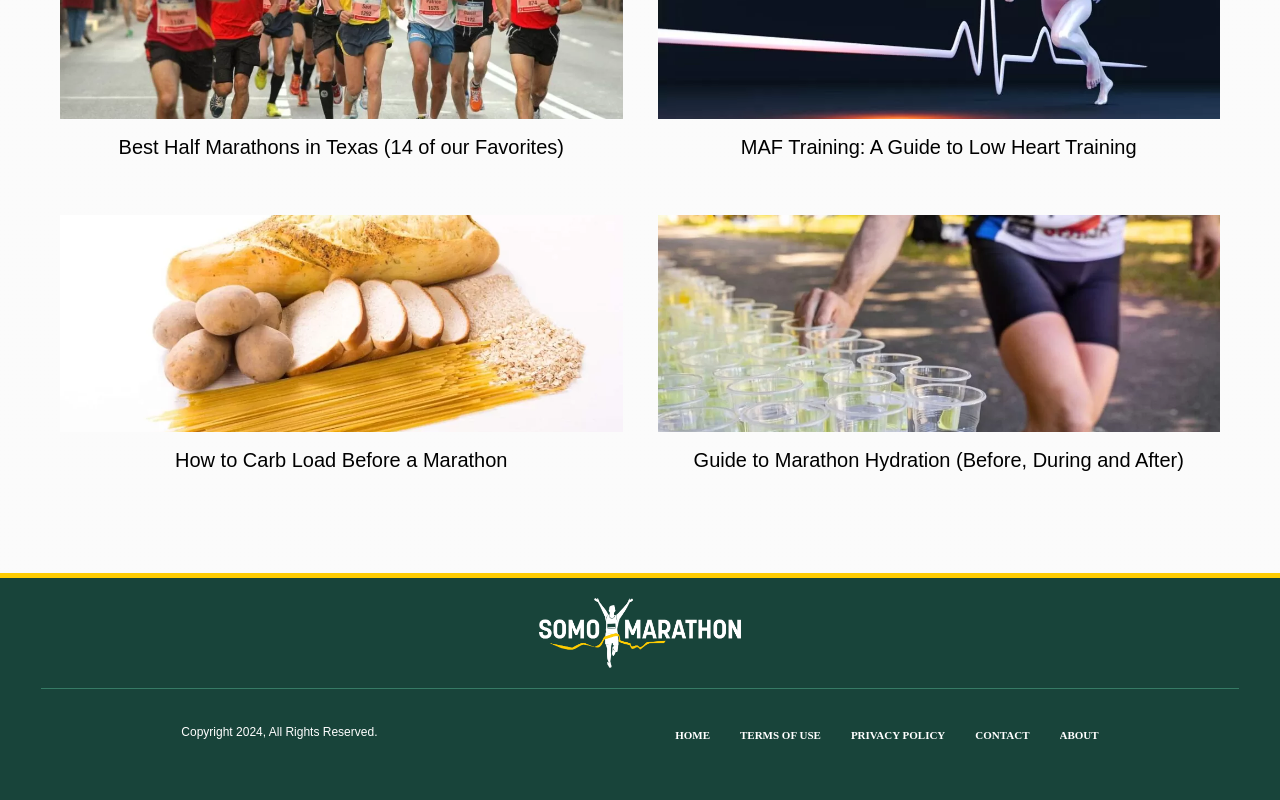Indicate the bounding box coordinates of the clickable region to achieve the following instruction: "Read the 'Current Events Weekly Broadcast' article."

None